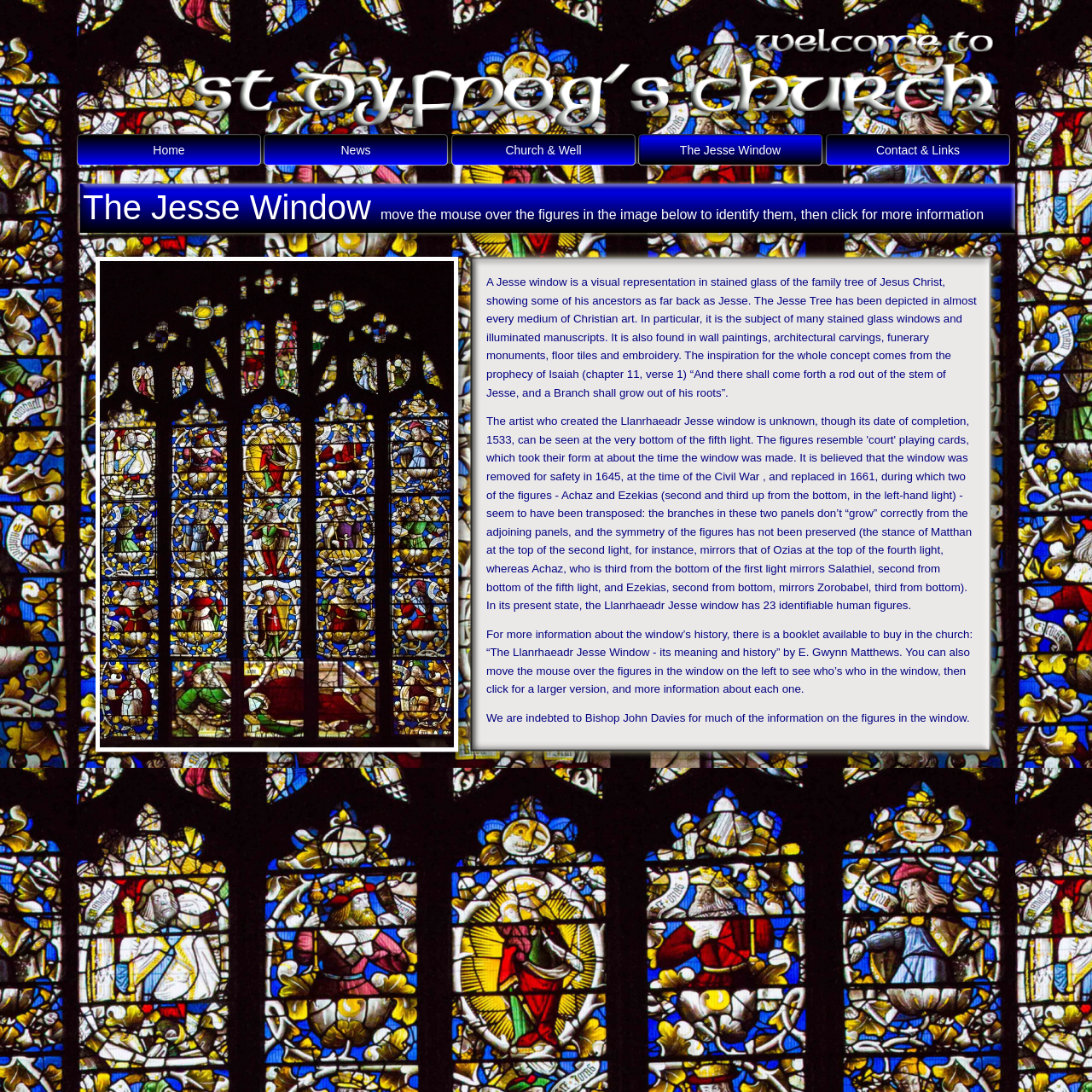Can you find the bounding box coordinates for the UI element given this description: "The Jesse Window"? Provide the coordinates as four float numbers between 0 and 1: [left, top, right, bottom].

[0.584, 0.123, 0.754, 0.152]